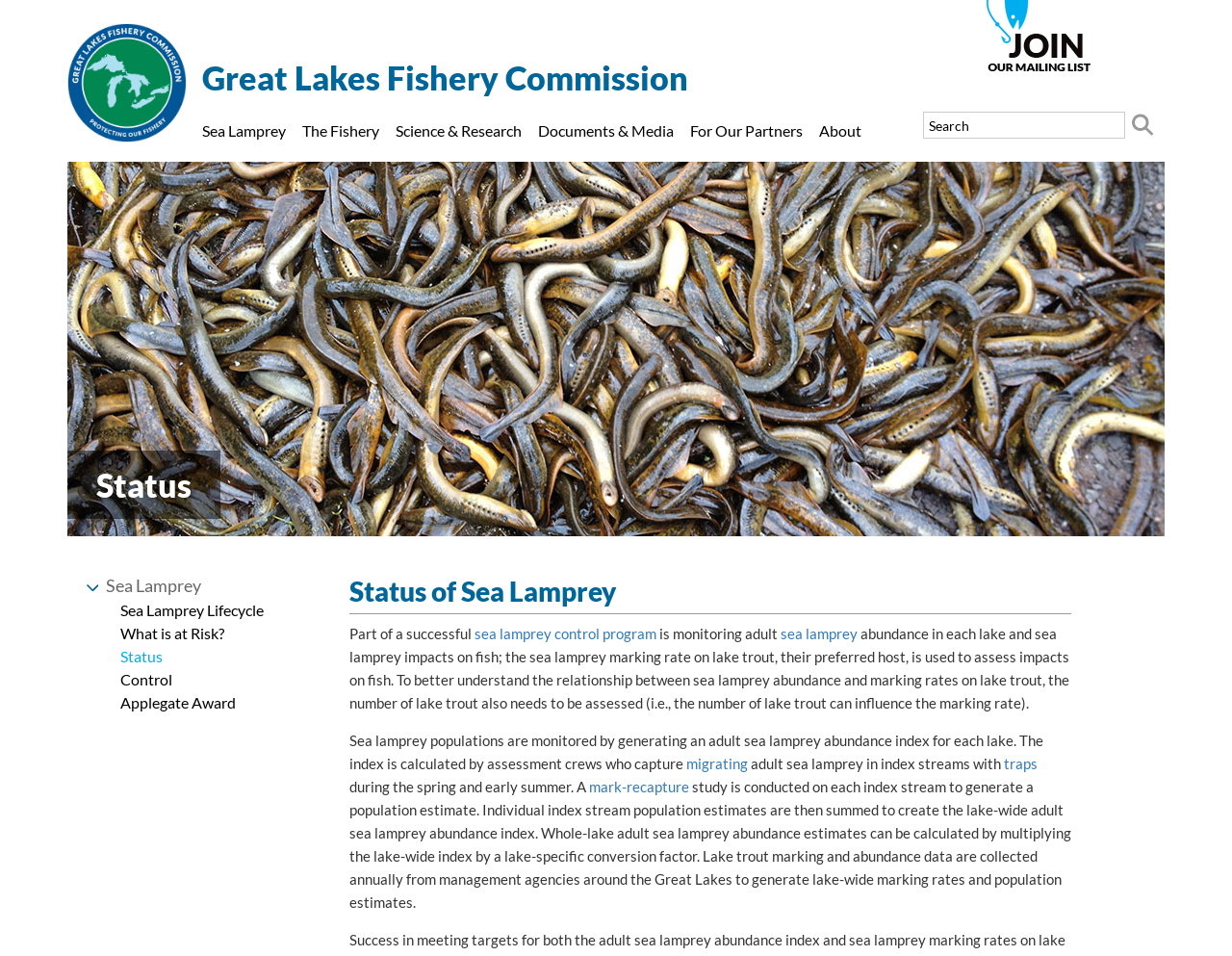Utilize the details in the image to give a detailed response to the question: How is the adult sea lamprey abundance index calculated?

I found the answer by reading the text that says 'Sea lamprey populations are monitored by generating an adult sea lamprey abundance index for each lake. The index is calculated by assessment crews who capture migrating adult sea lamprey in index streams with traps...' which is located in the main content area of the webpage.